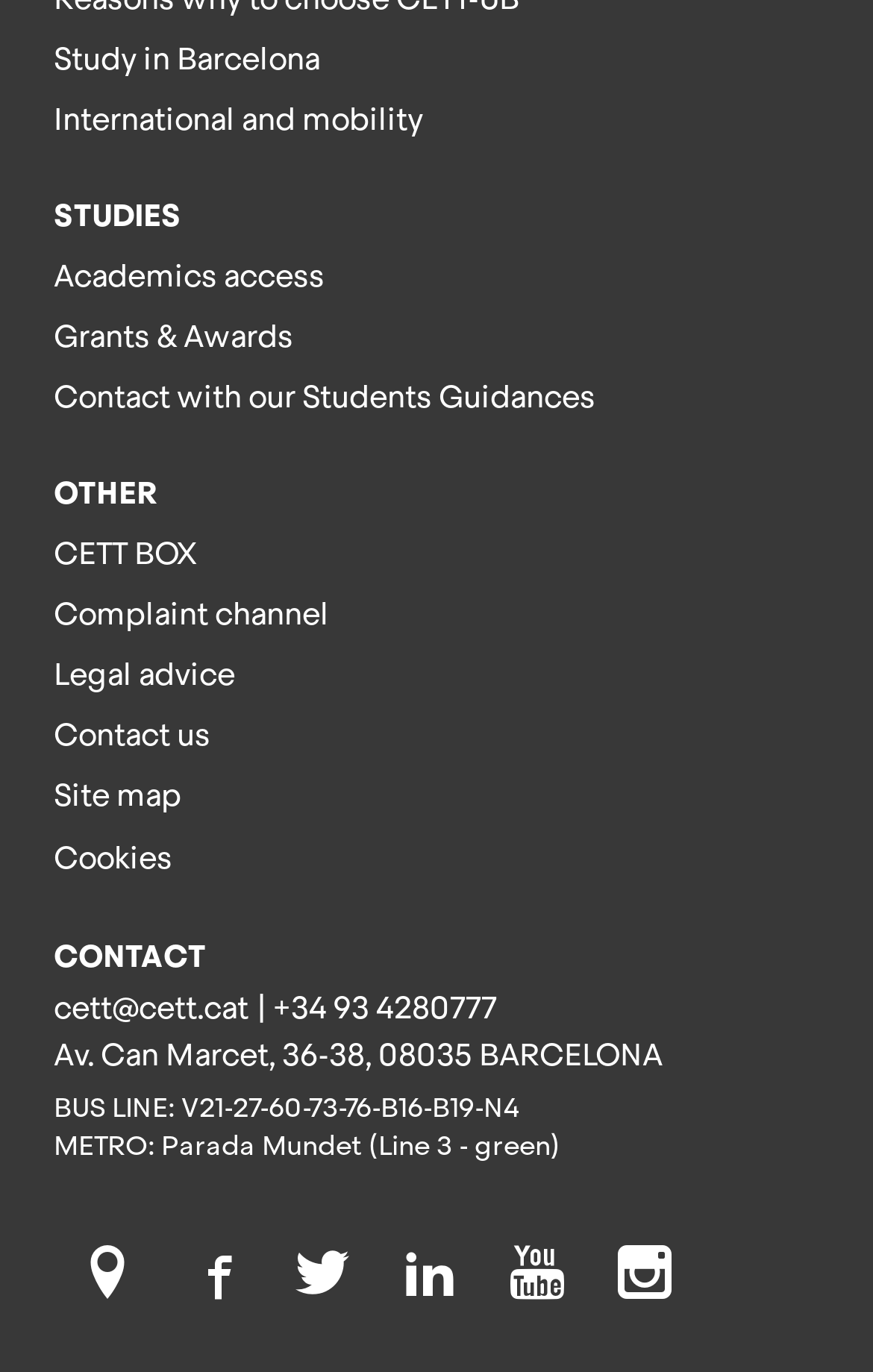Please provide the bounding box coordinates for the element that needs to be clicked to perform the instruction: "Contact us through email". The coordinates must consist of four float numbers between 0 and 1, formatted as [left, top, right, bottom].

[0.062, 0.72, 0.285, 0.75]